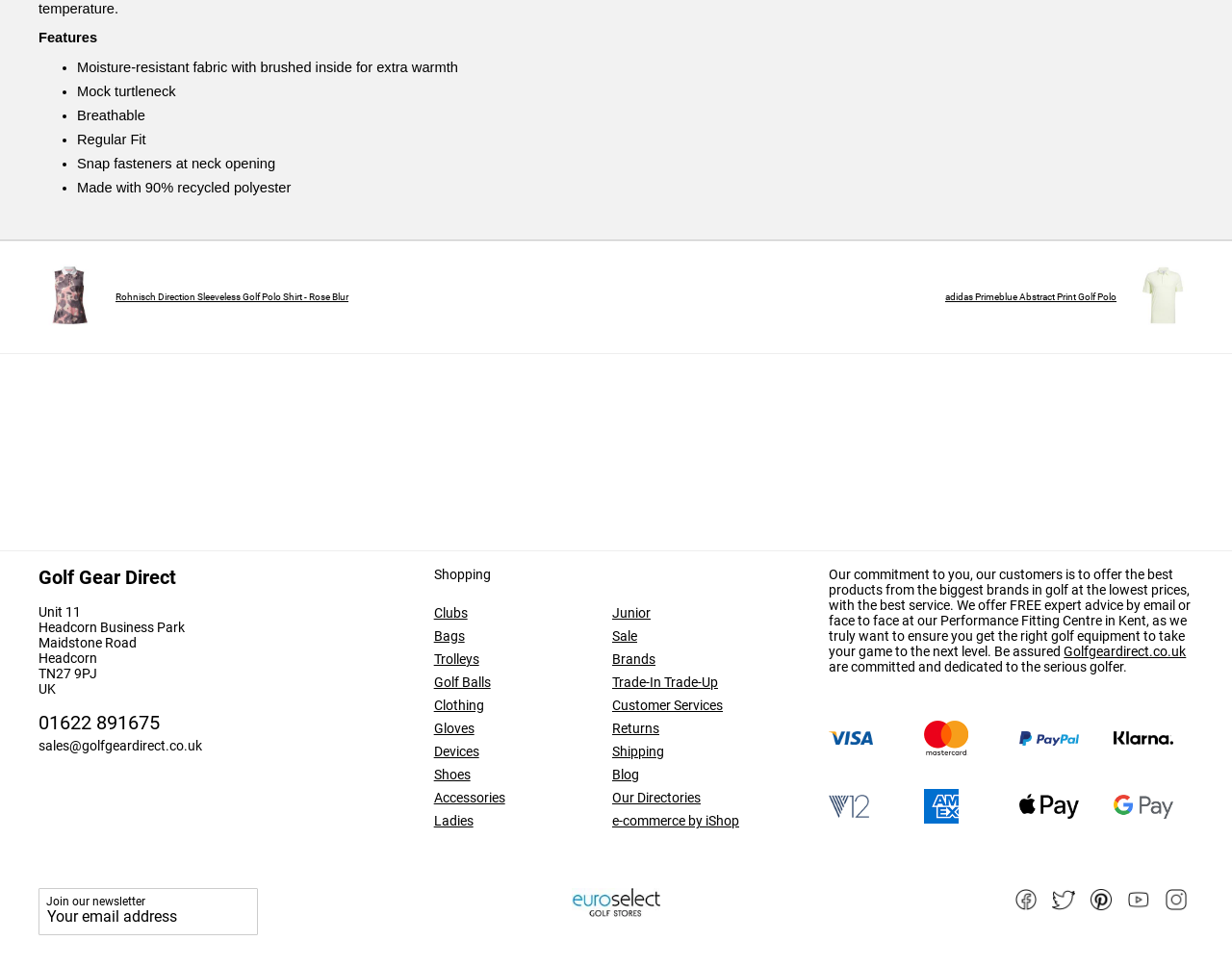Please locate the bounding box coordinates for the element that should be clicked to achieve the following instruction: "Subscribe to the newsletter". Ensure the coordinates are given as four float numbers between 0 and 1, i.e., [left, top, right, bottom].

[0.031, 0.92, 0.209, 0.968]